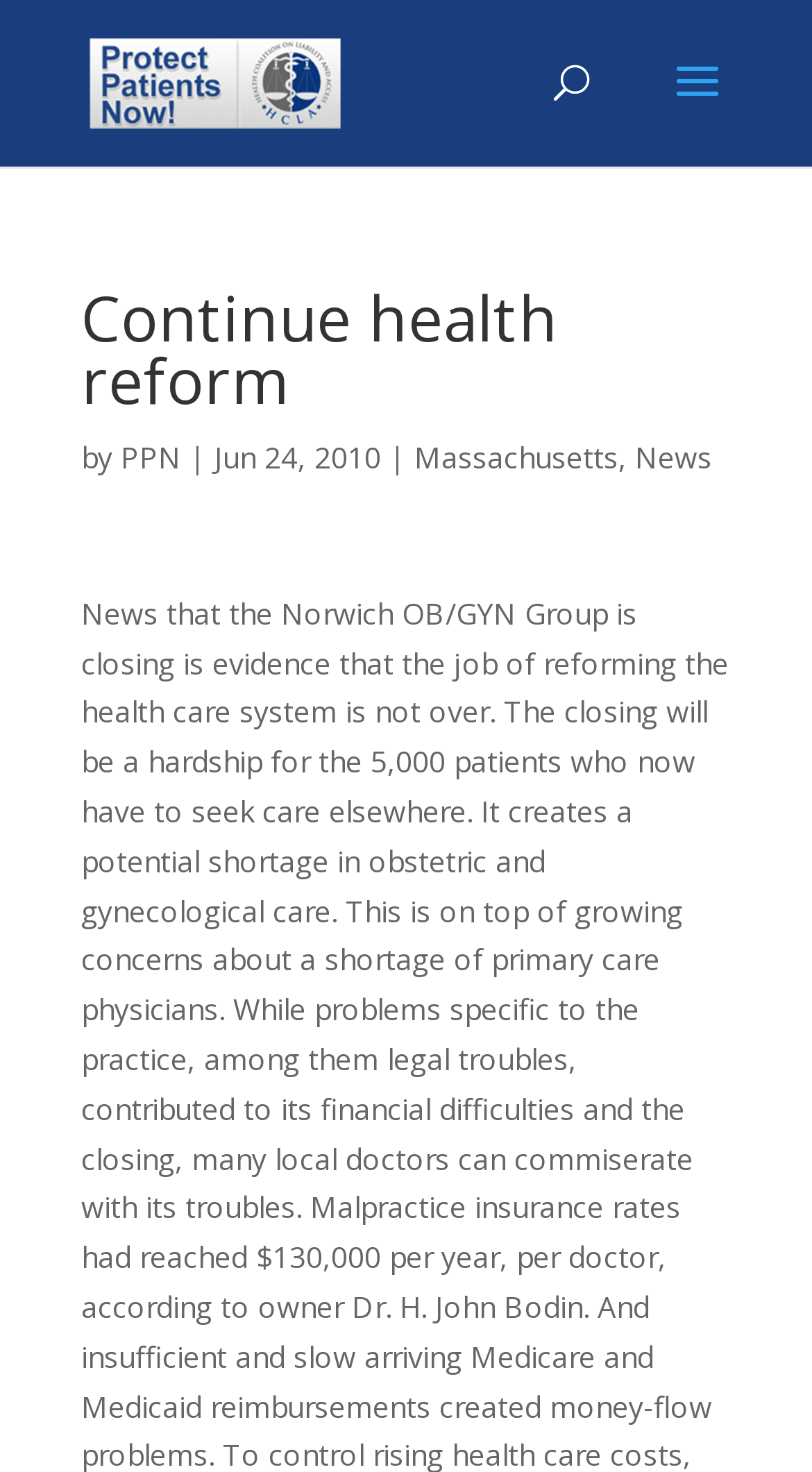What is the name of the organization?
From the screenshot, supply a one-word or short-phrase answer.

Protect Patients Now